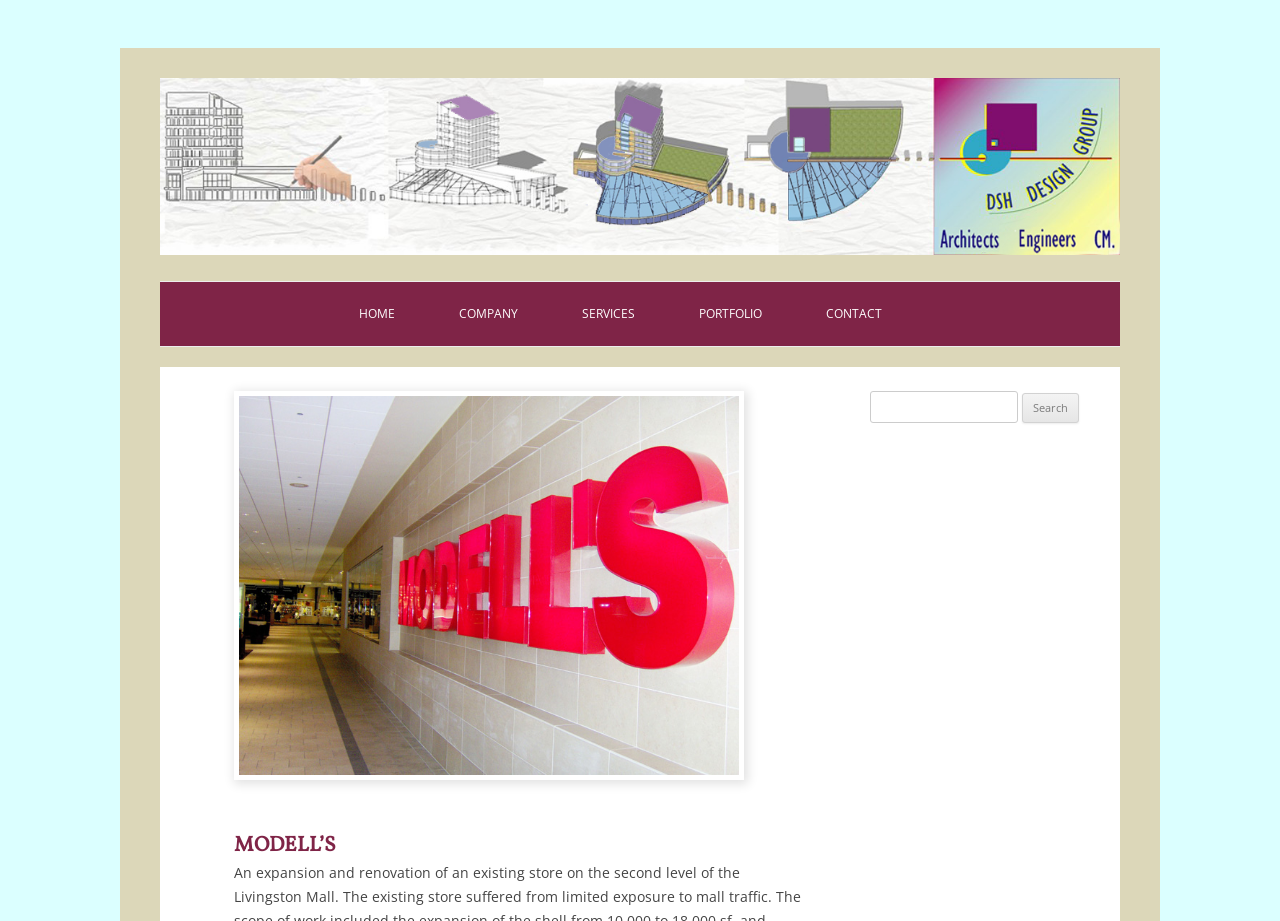Respond to the following question with a brief word or phrase:
How many images are there on the webpage?

1